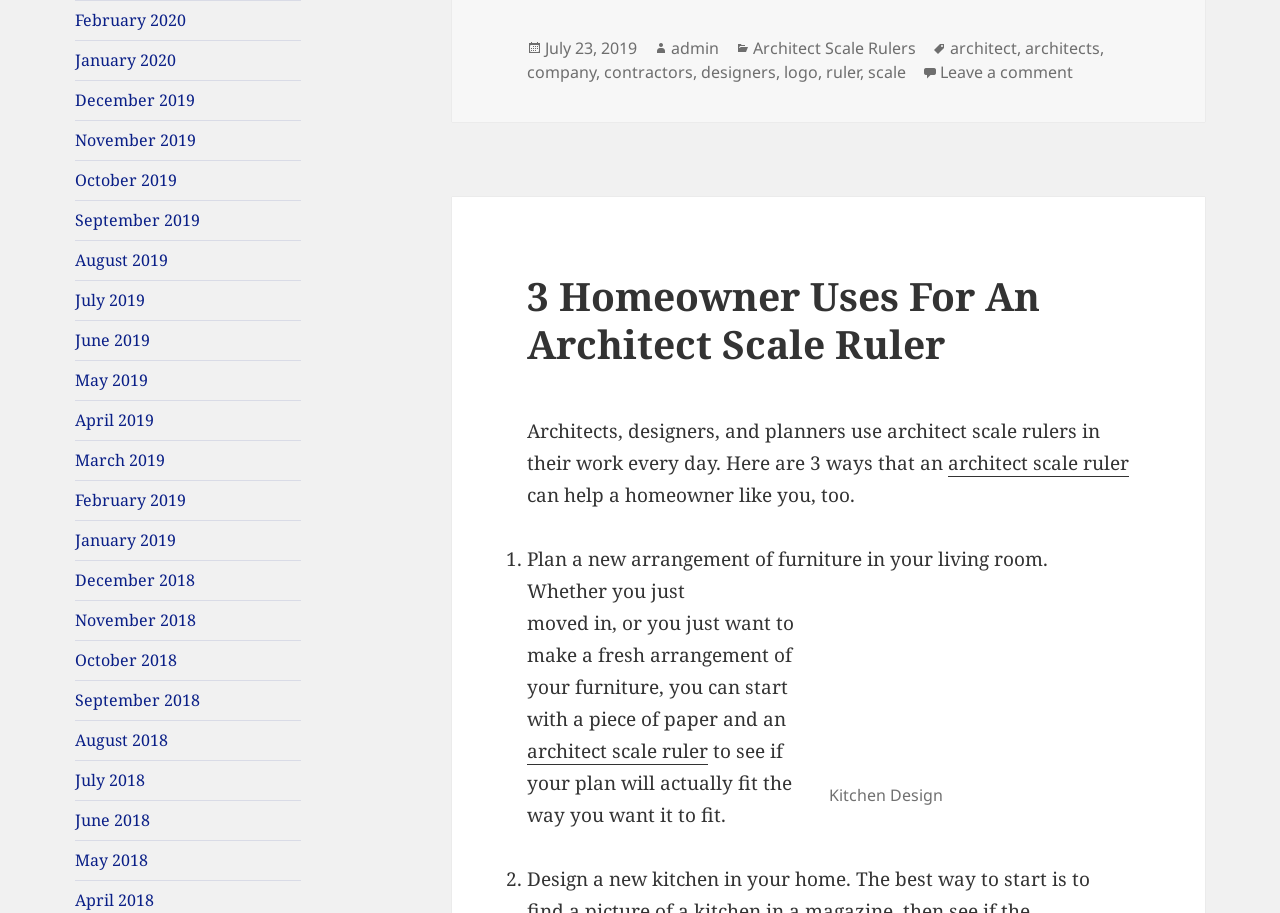Use a single word or phrase to respond to the question:
What is the author of the article?

admin